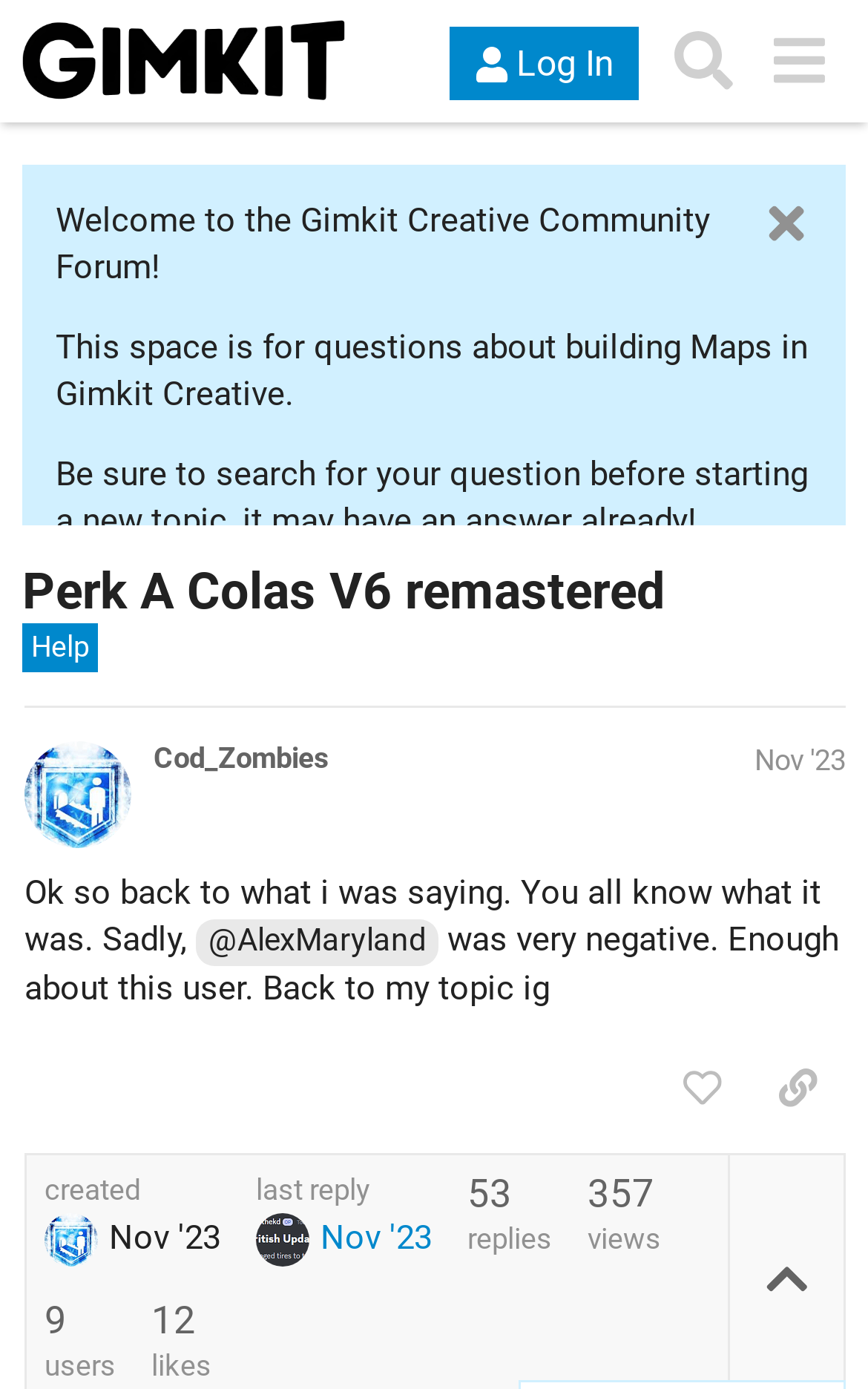Please identify the coordinates of the bounding box for the clickable region that will accomplish this instruction: "Share a link to this post".

[0.864, 0.753, 0.974, 0.814]